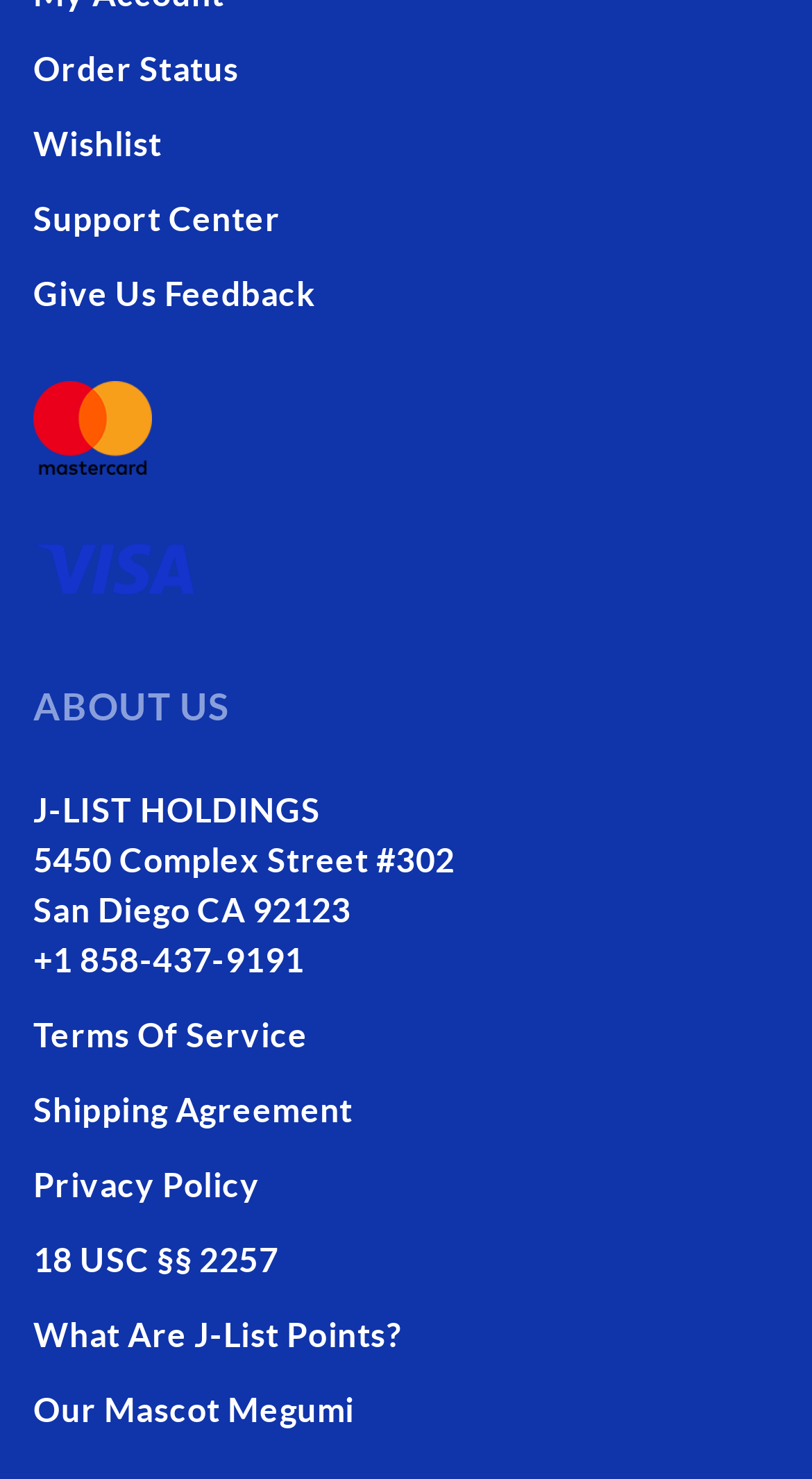What is the company's address?
Using the visual information, reply with a single word or short phrase.

5450 Complex Street #302 San Diego CA 92123